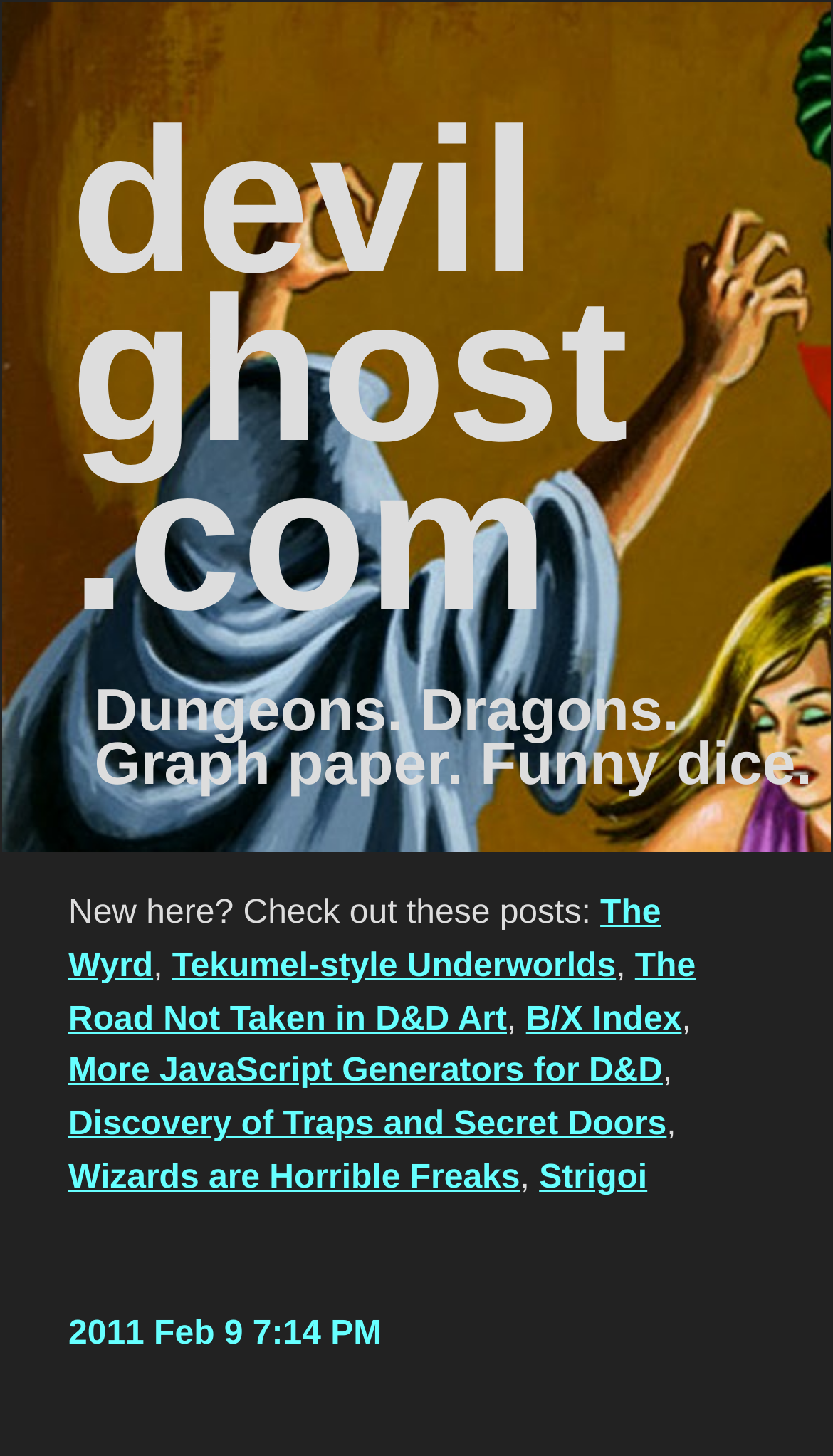Please find and give the text of the main heading on the webpage.

Ship speed mechanics